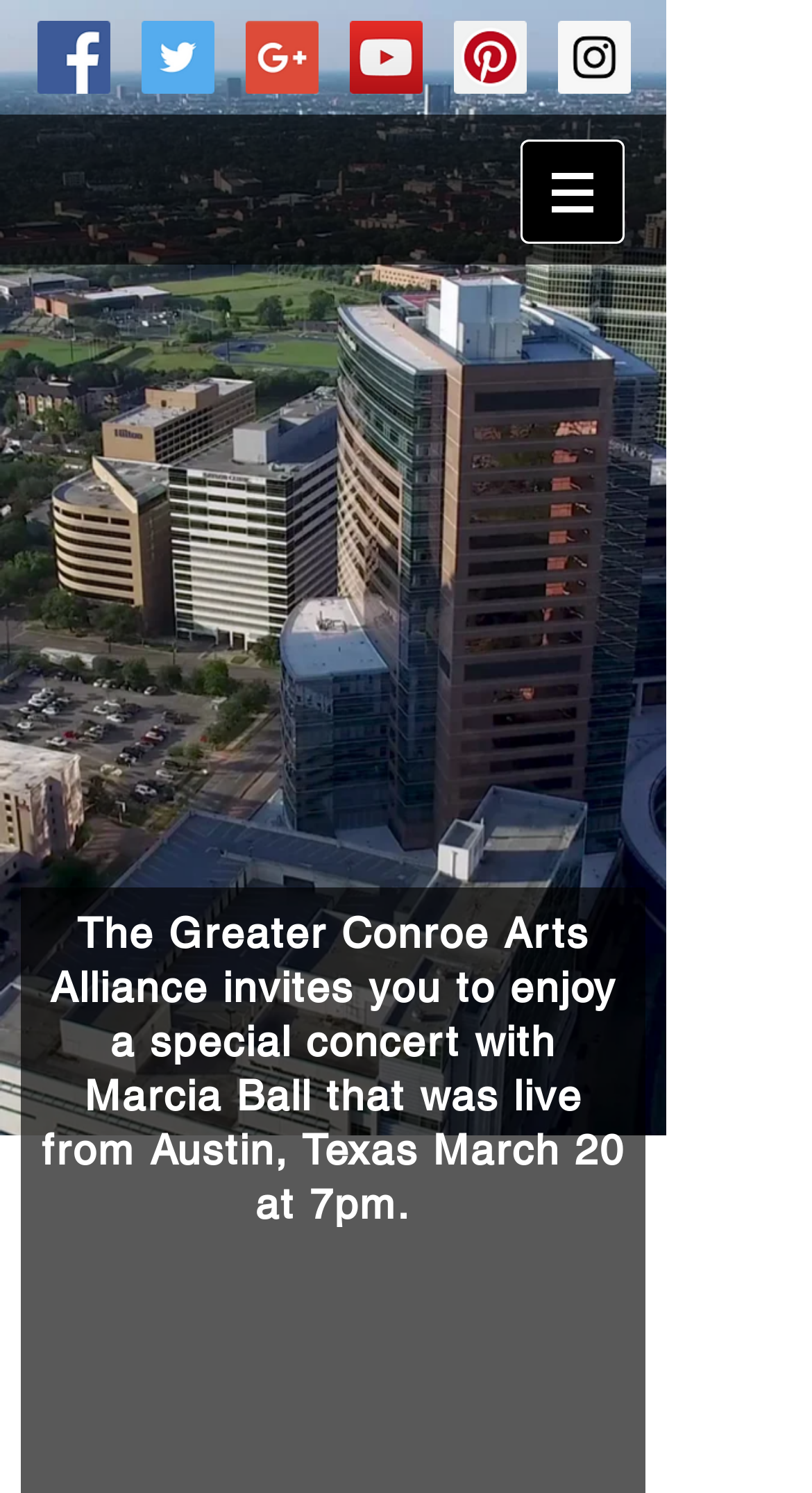Answer succinctly with a single word or phrase:
What time did the concert start?

7pm